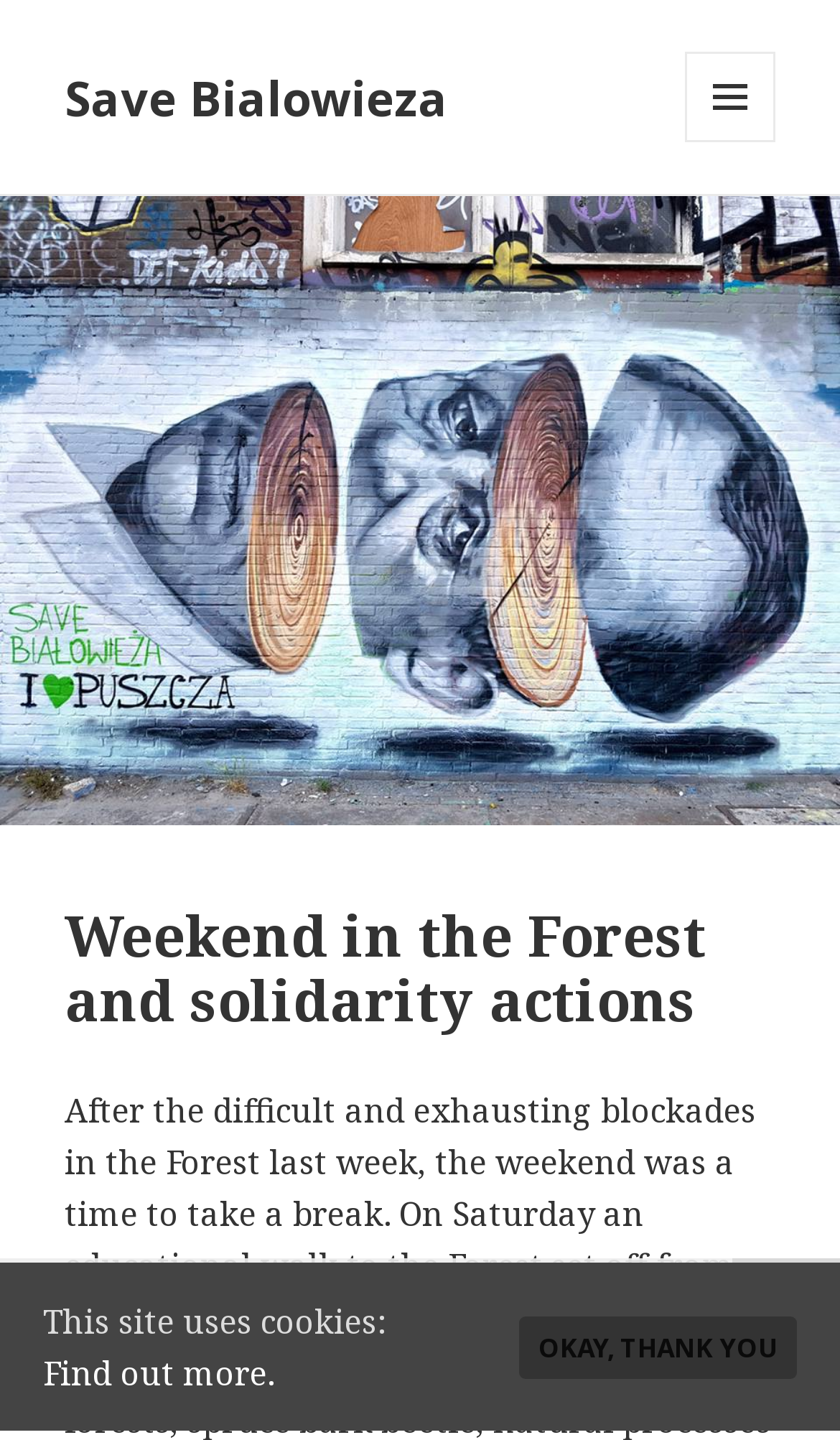Answer the question below using just one word or a short phrase: 
What can be done to acknowledge the use of cookies?

Click OKAY, THANK YOU or Got it